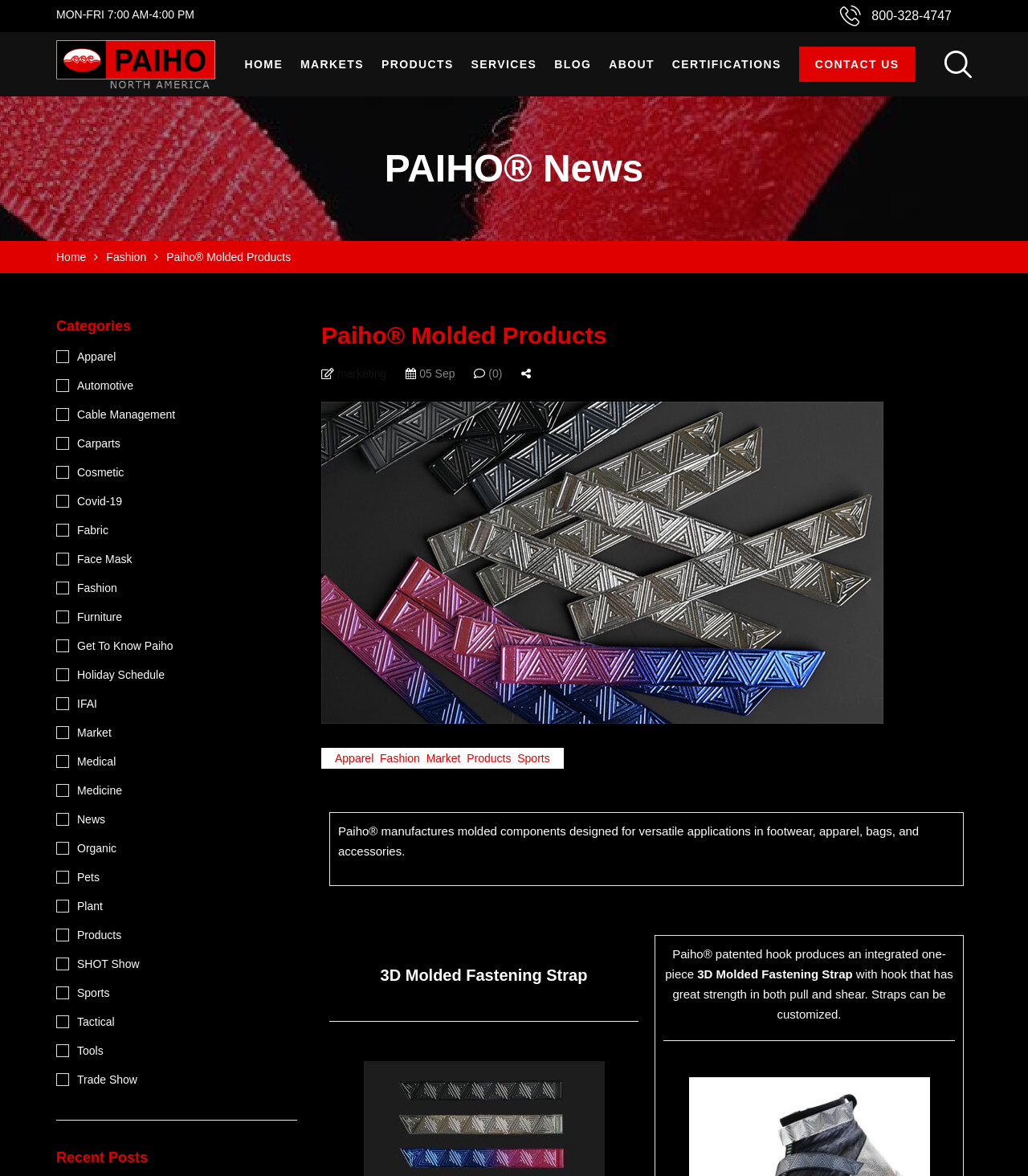Please use the details from the image to answer the following question comprehensively:
What are the main categories?

The main categories can be found on the left side of the webpage, which include Apparel, Automotive, Cable Management, and many others. These categories are listed as links under the 'Categories' heading.